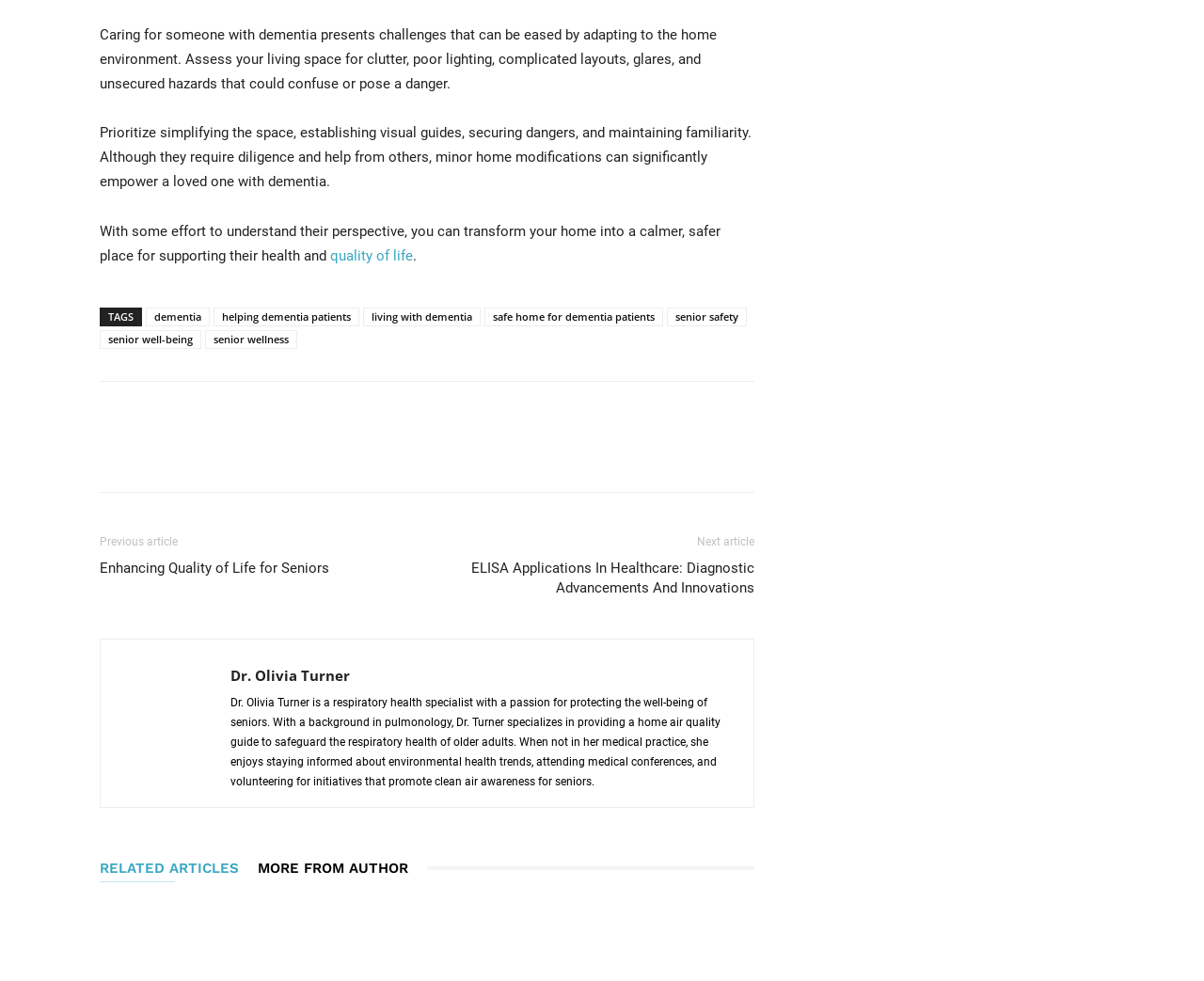Please provide a short answer using a single word or phrase for the question:
What is the author's profession?

Respiratory health specialist